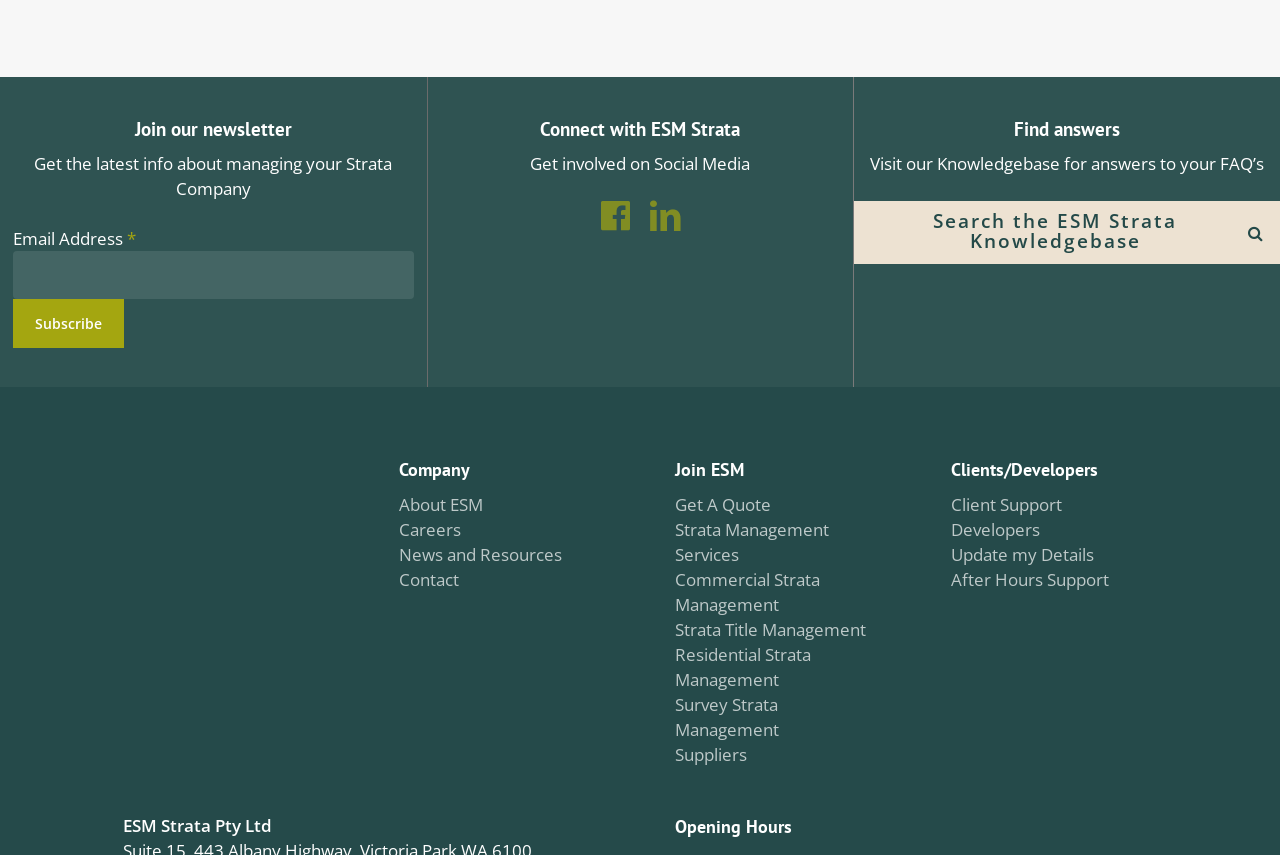Pinpoint the bounding box coordinates of the area that should be clicked to complete the following instruction: "Get a quote". The coordinates must be given as four float numbers between 0 and 1, i.e., [left, top, right, bottom].

[0.527, 0.577, 0.602, 0.604]